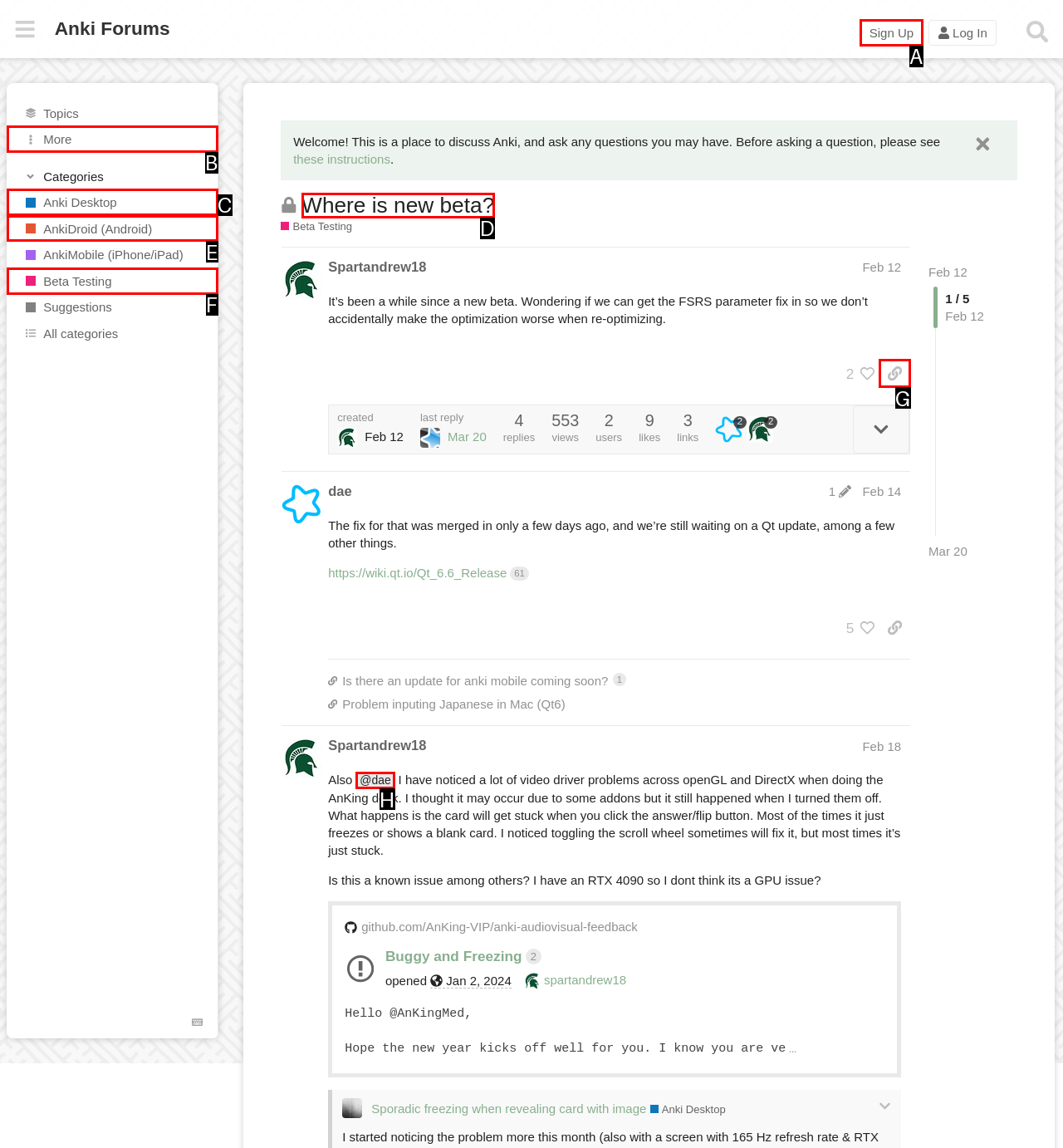Determine which option you need to click to execute the following task: Click on the 'Sign Up' button. Provide your answer as a single letter.

A